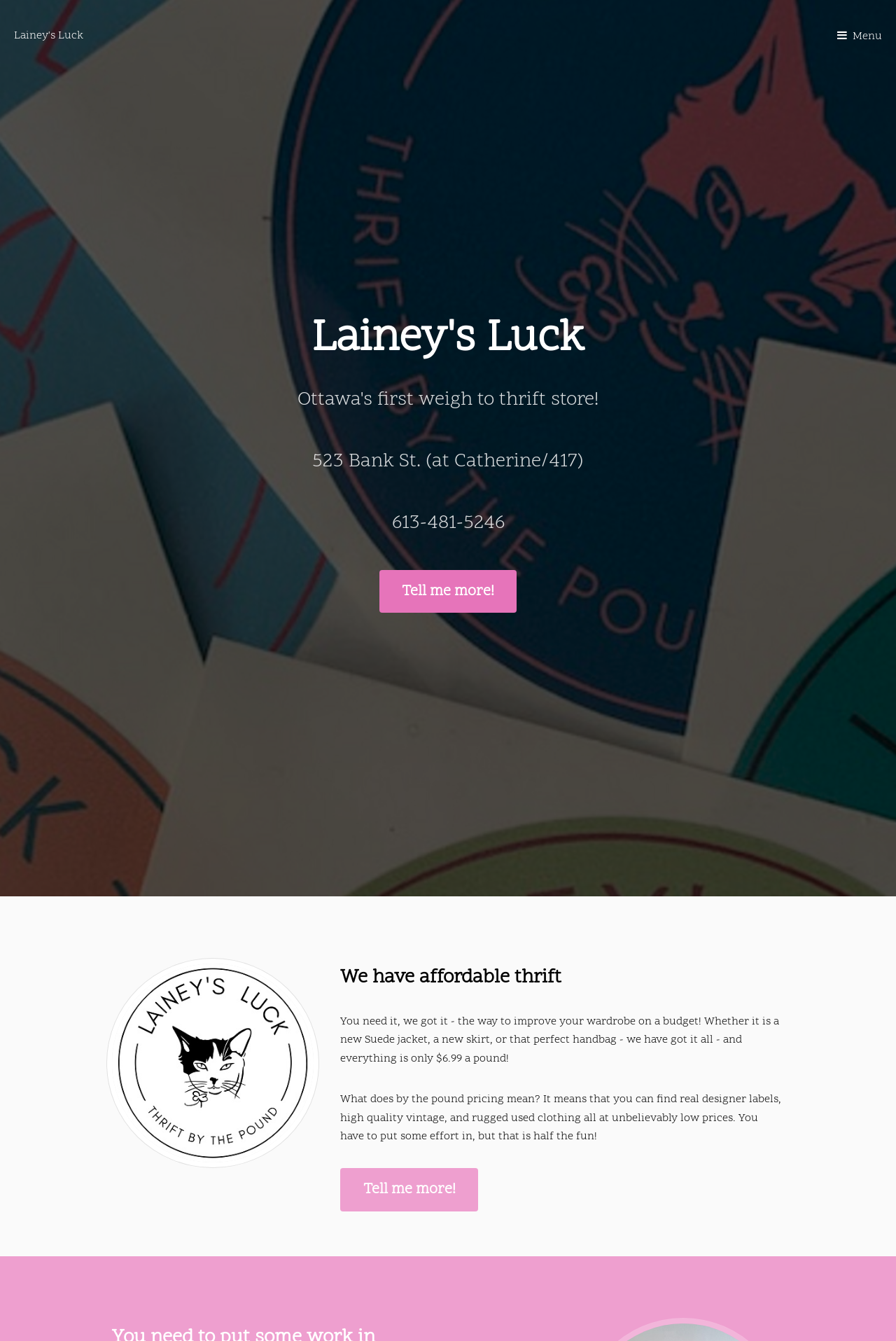Describe all the significant parts and information present on the webpage.

The webpage is about Lainey's Luck, a thrift store. At the top left, there is a link to the website's title, "Lainey's Luck". On the opposite side, at the top right, there is a menu link represented by an icon. Below the title, there is a header section that contains the store's address, "523 Bank St. (at Catherine/417)", and phone number, "613-481-5246". 

A "Tell me more!" link is placed below the address and phone number. The store's logo, featuring a cat's head in a circle with the name "Lainey's Luck" and "Thrift By The Pound" around it, is located near the bottom left of the page. 

To the right of the logo, there is a heading that reads "We have affordable thrift". Below this heading, there are two paragraphs of text. The first paragraph explains that the store offers a wide range of clothing items at an affordable price of $6.99 a pound. The second paragraph elaborates on the "by the pound pricing" concept, stating that customers can find high-quality items at low prices, but need to put in some effort to find them. 

Another "Tell me more!" link is placed below the second paragraph.